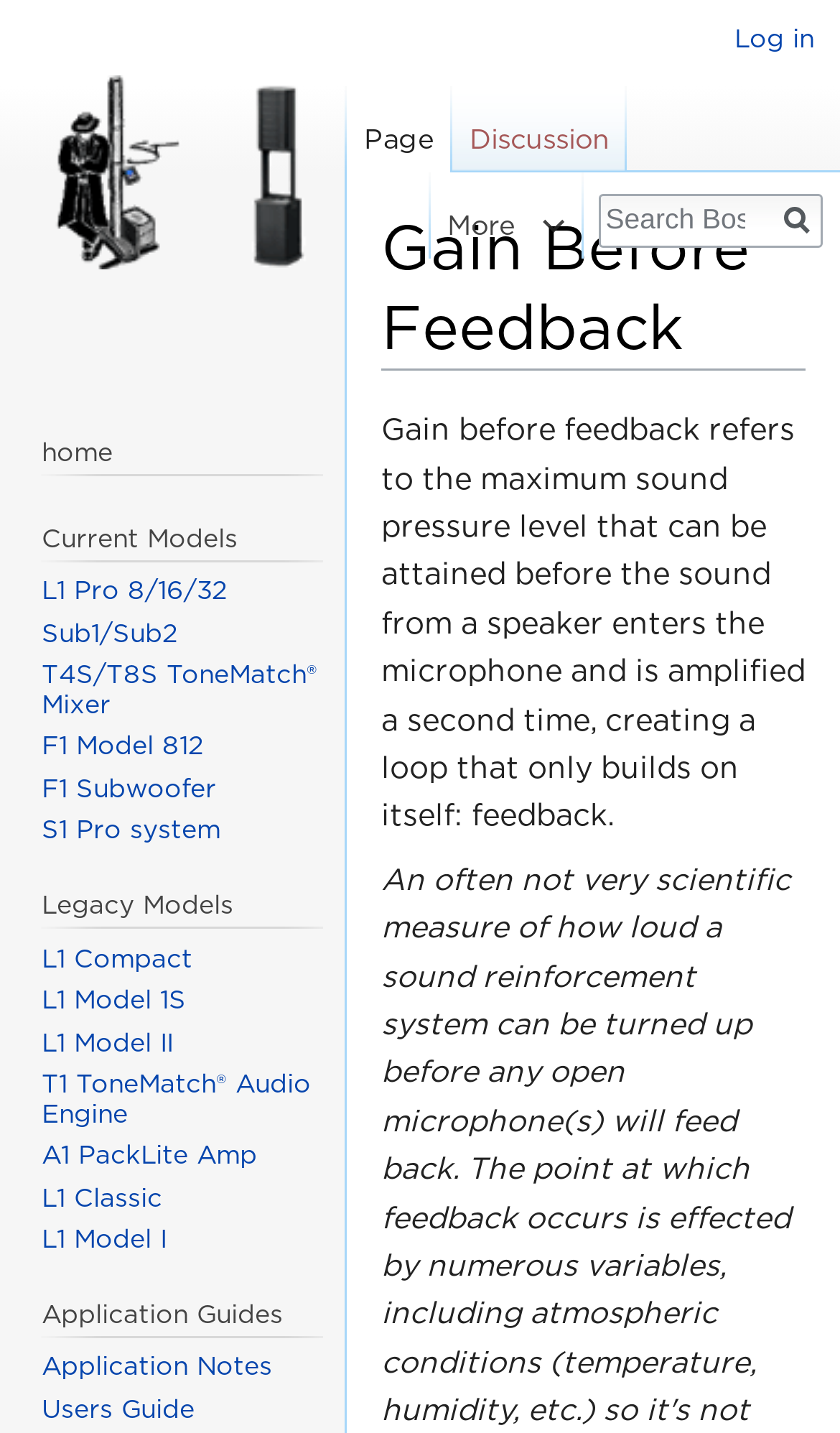Answer this question in one word or a short phrase: What is the last link in the Legacy Models section?

L1 Model I